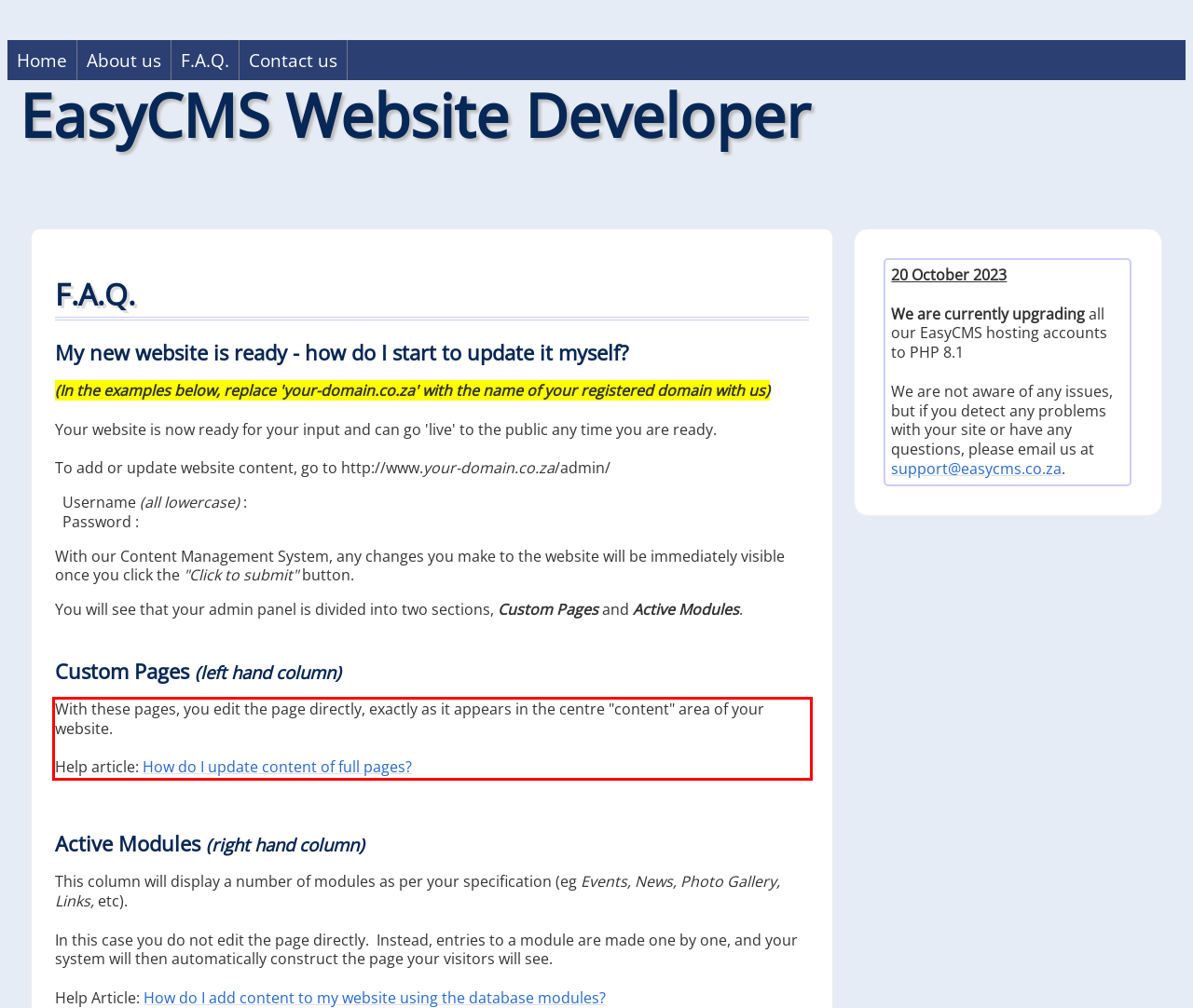Please examine the webpage screenshot and extract the text within the red bounding box using OCR.

With these pages, you edit the page directly, exactly as it appears in the centre "content" area of your website. Help article: How do I update content of full pages?